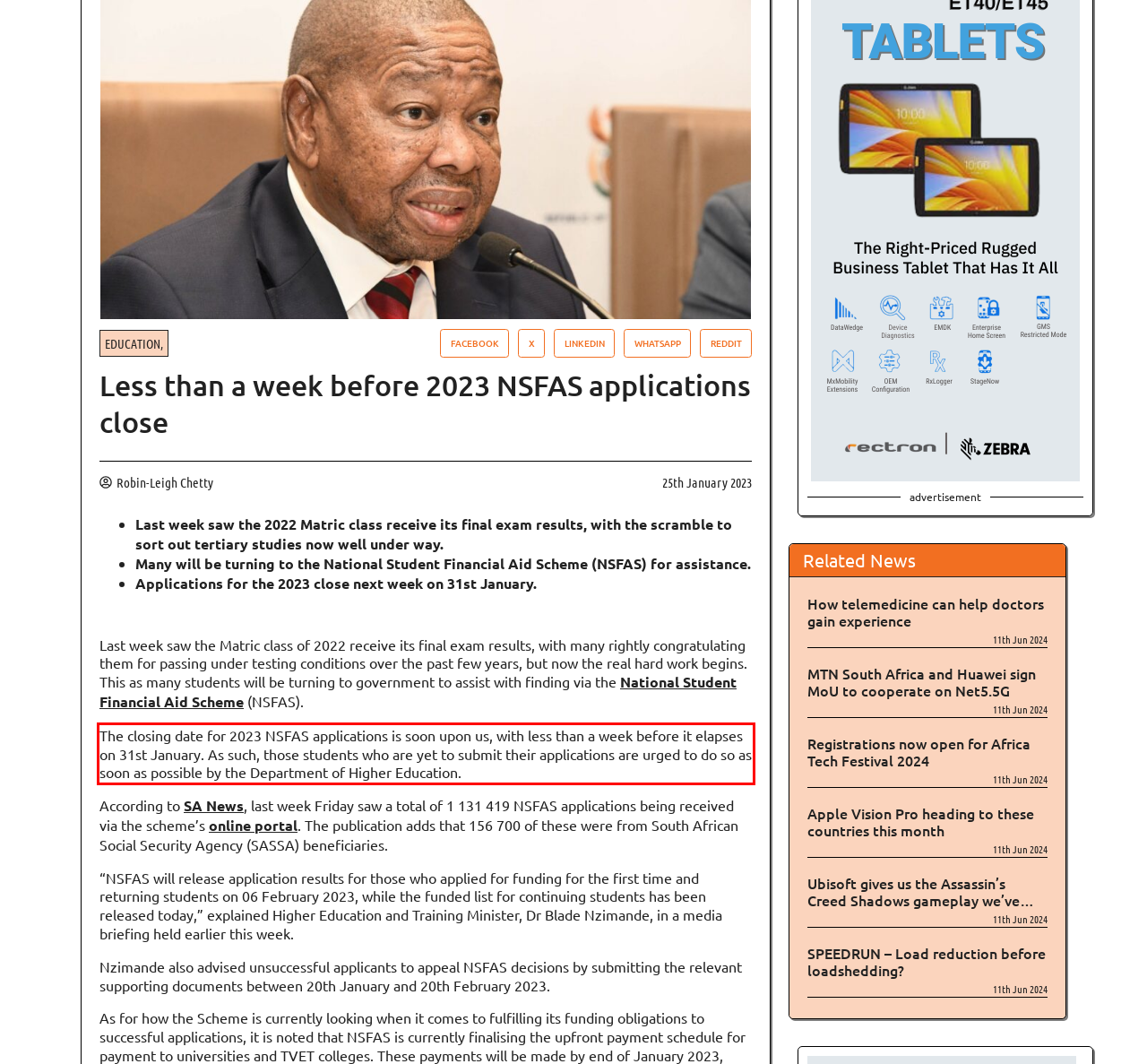You have a screenshot of a webpage, and there is a red bounding box around a UI element. Utilize OCR to extract the text within this red bounding box.

The closing date for 2023 NSFAS applications is soon upon us, with less than a week before it elapses on 31st January. As such, those students who are yet to submit their applications are urged to do so as soon as possible by the Department of Higher Education.